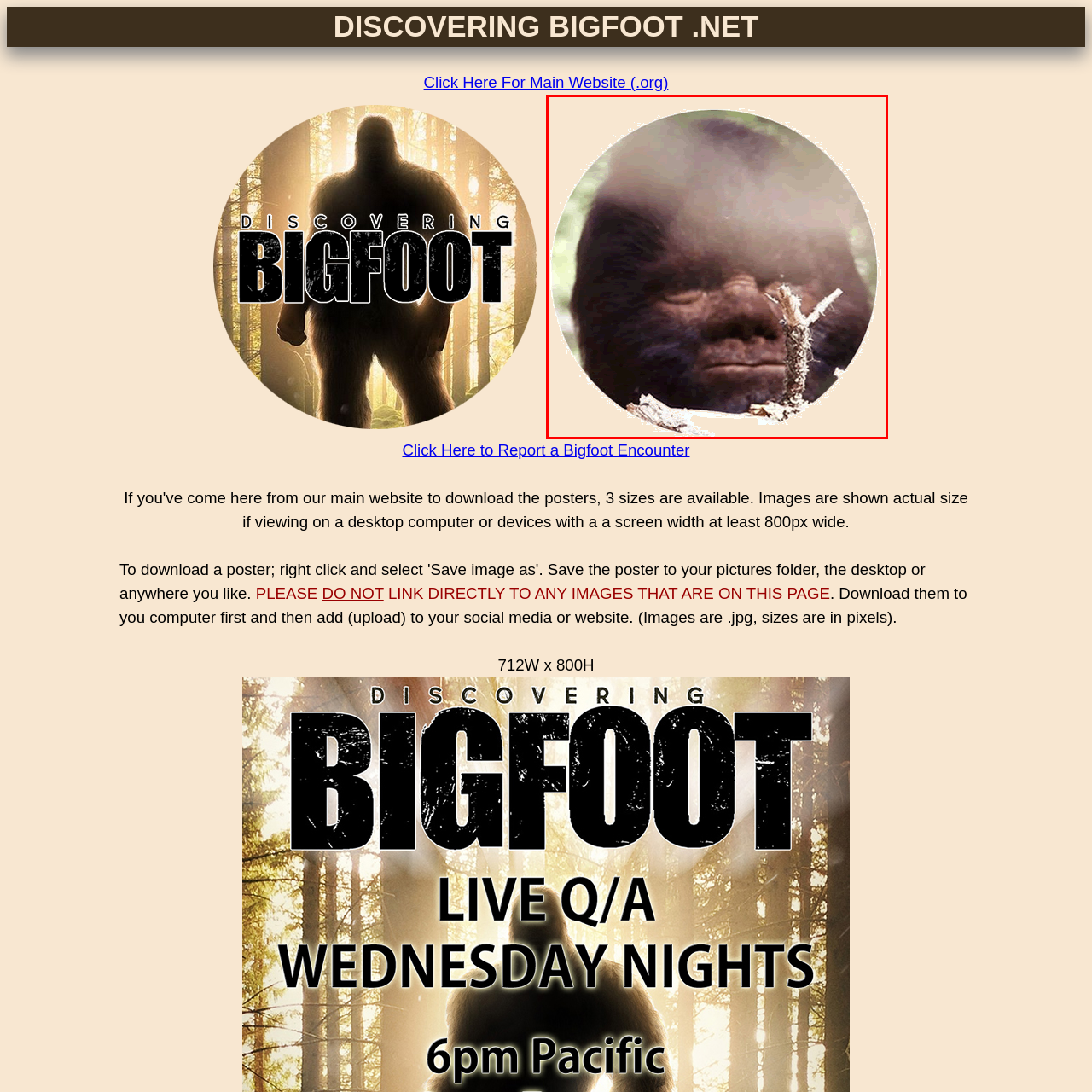Refer to the image contained within the red box, What is the environment surrounding the creature?
 Provide your response as a single word or phrase.

Forest